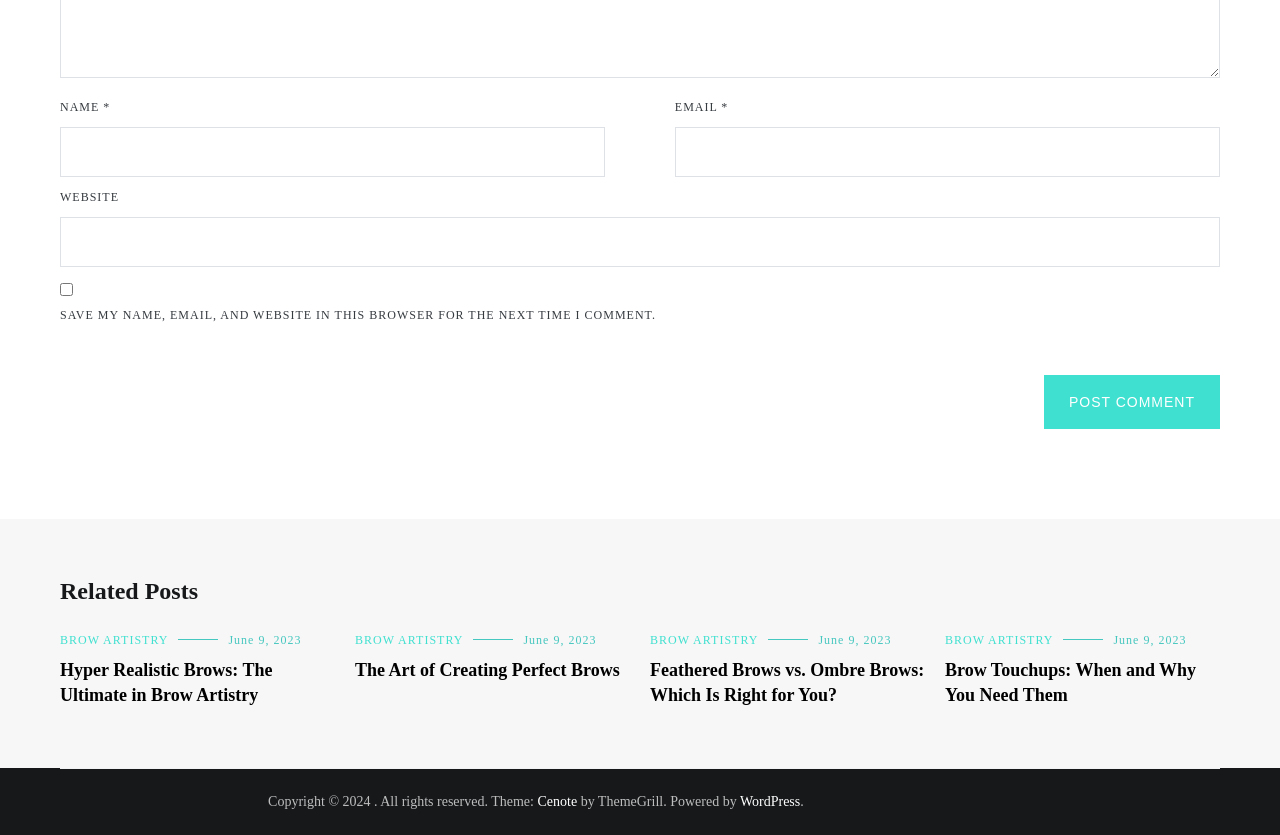Using the format (top-left x, top-left y, bottom-right x, bottom-right y), and given the element description, identify the bounding box coordinates within the screenshot: June 9, 2023July 19, 2023

[0.178, 0.758, 0.235, 0.775]